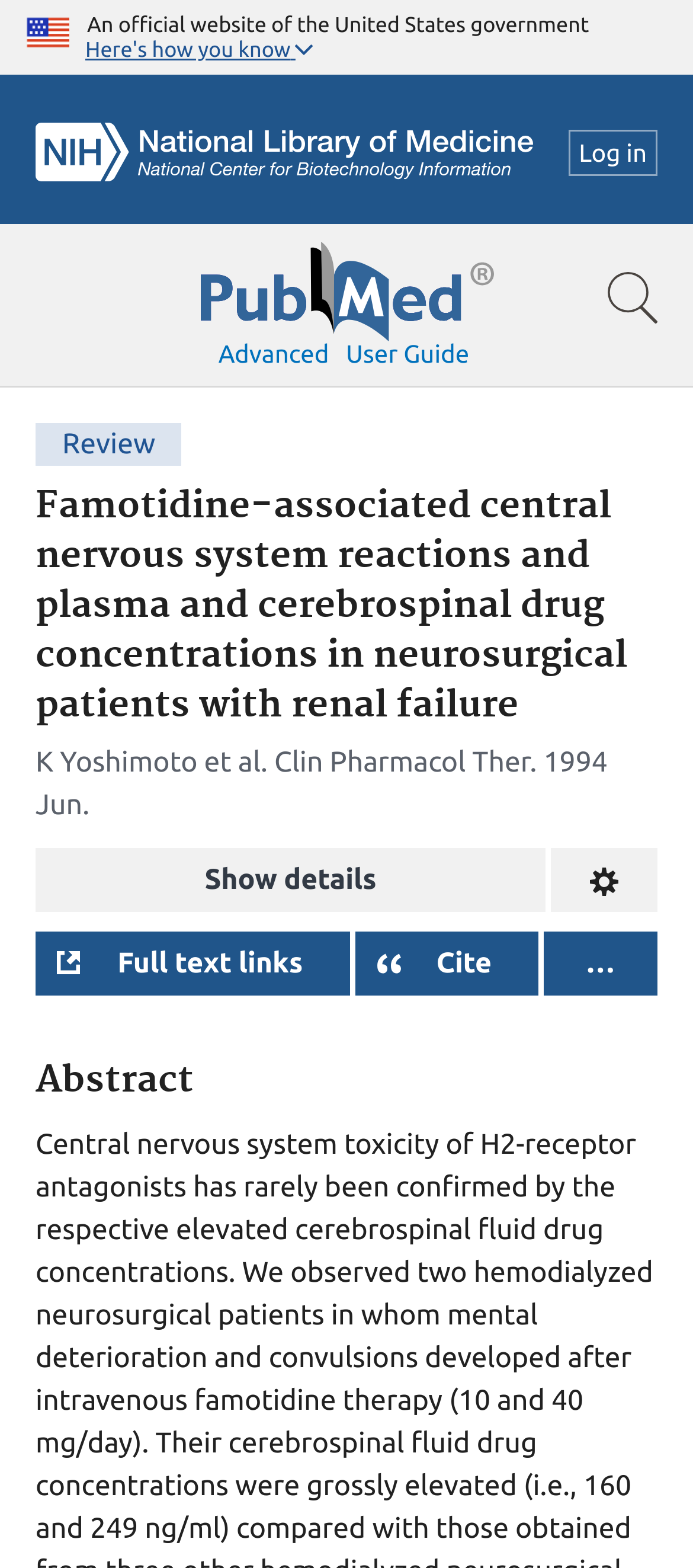Can you specify the bounding box coordinates of the area that needs to be clicked to fulfill the following instruction: "Search for a term"?

[0.0, 0.143, 1.0, 0.247]